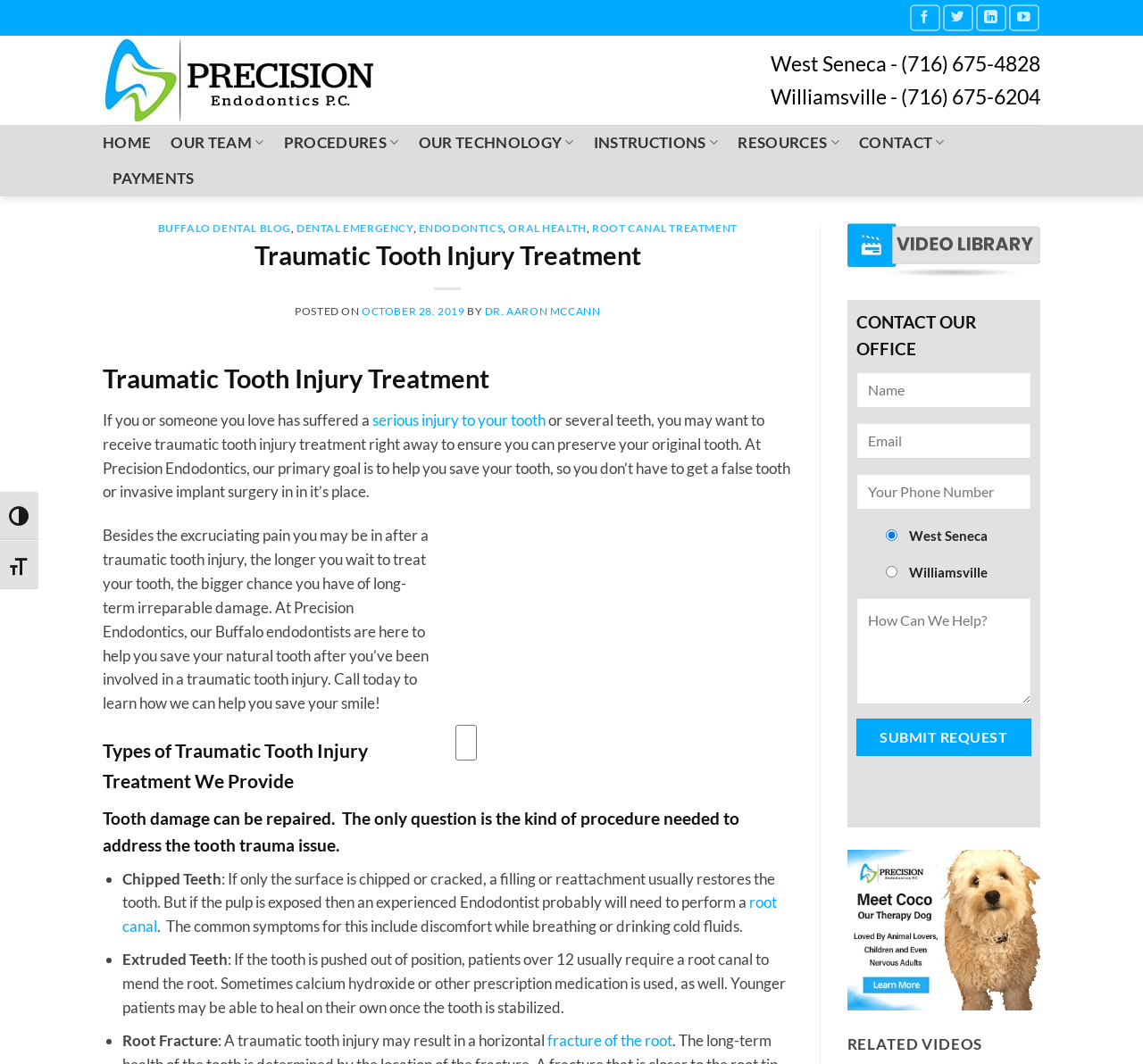What is the location of the 'Follow on Facebook' link on the webpage?
Using the visual information, respond with a single word or phrase.

Top right corner